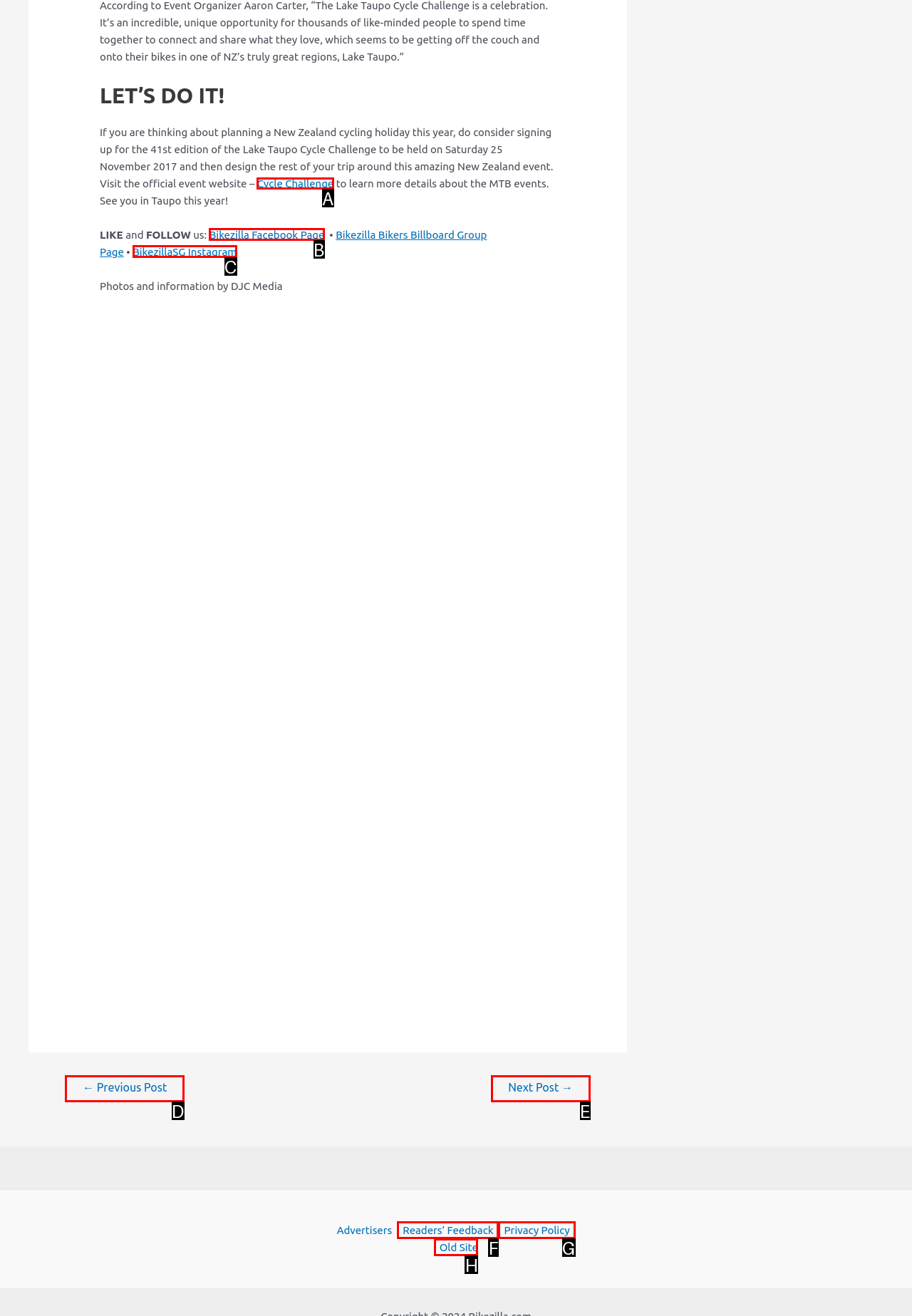Which lettered option should I select to achieve the task: Click on the 'Cycle Challenge' link according to the highlighted elements in the screenshot?

A